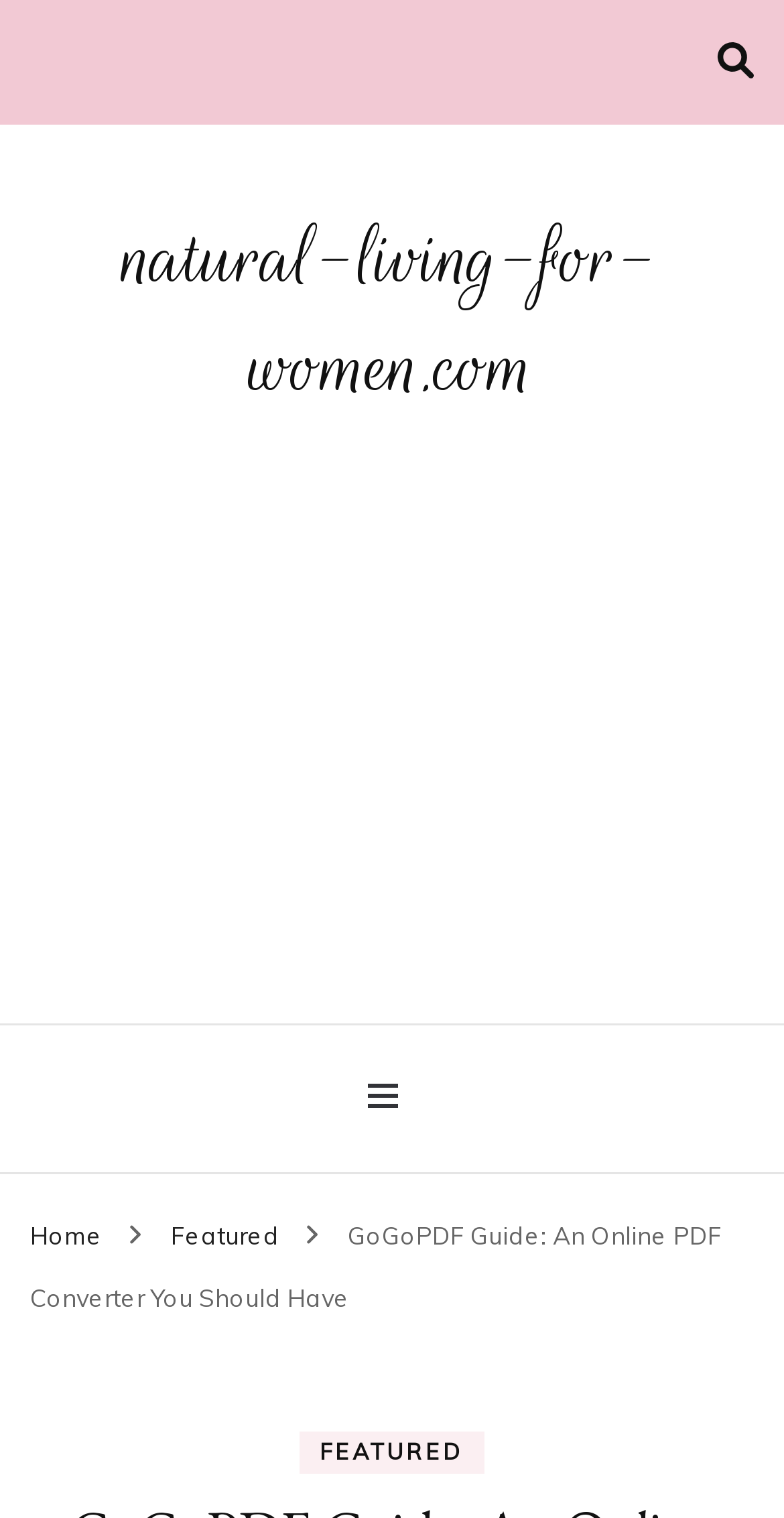What is the width of the iframe? Look at the image and give a one-word or short phrase answer.

Full width